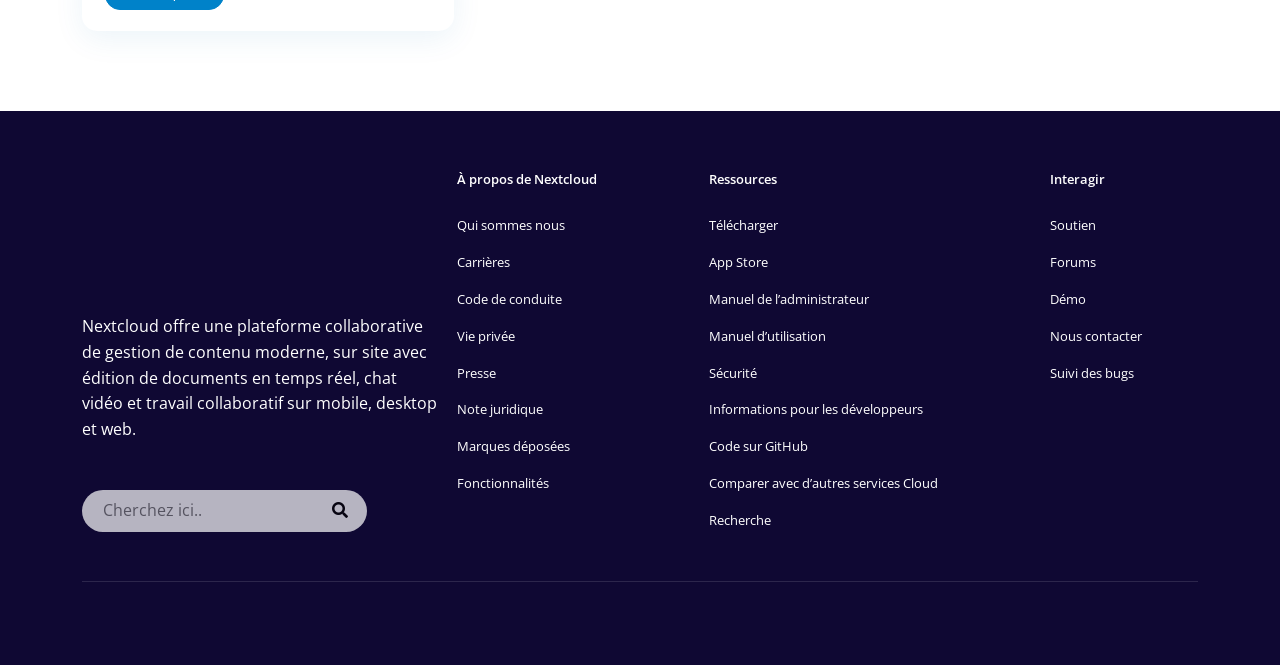Determine the bounding box for the HTML element described here: "Case Studies". The coordinates should be given as [left, top, right, bottom] with each number being a float between 0 and 1.

None